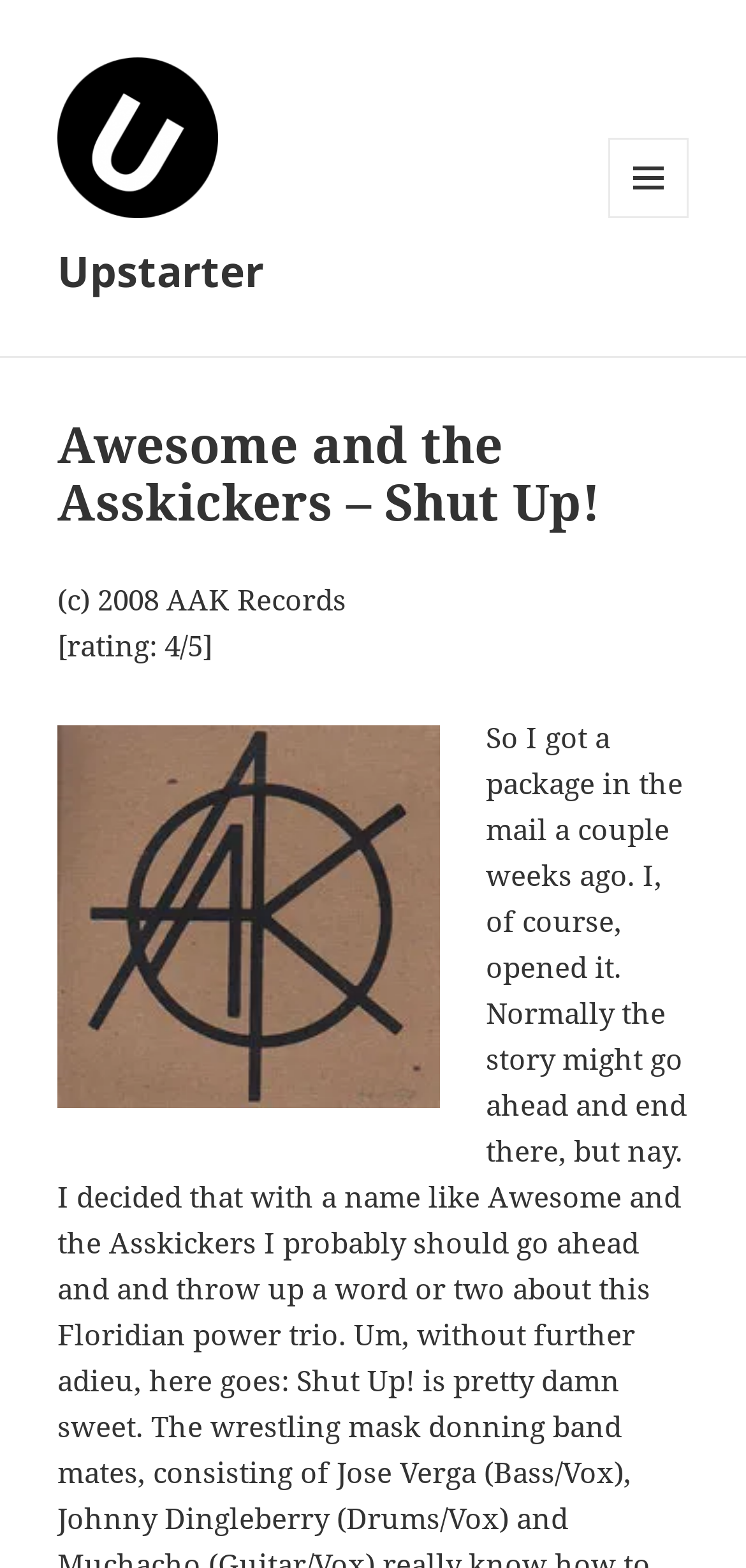Please answer the following question using a single word or phrase: What is the name of the album?

Shut Up!